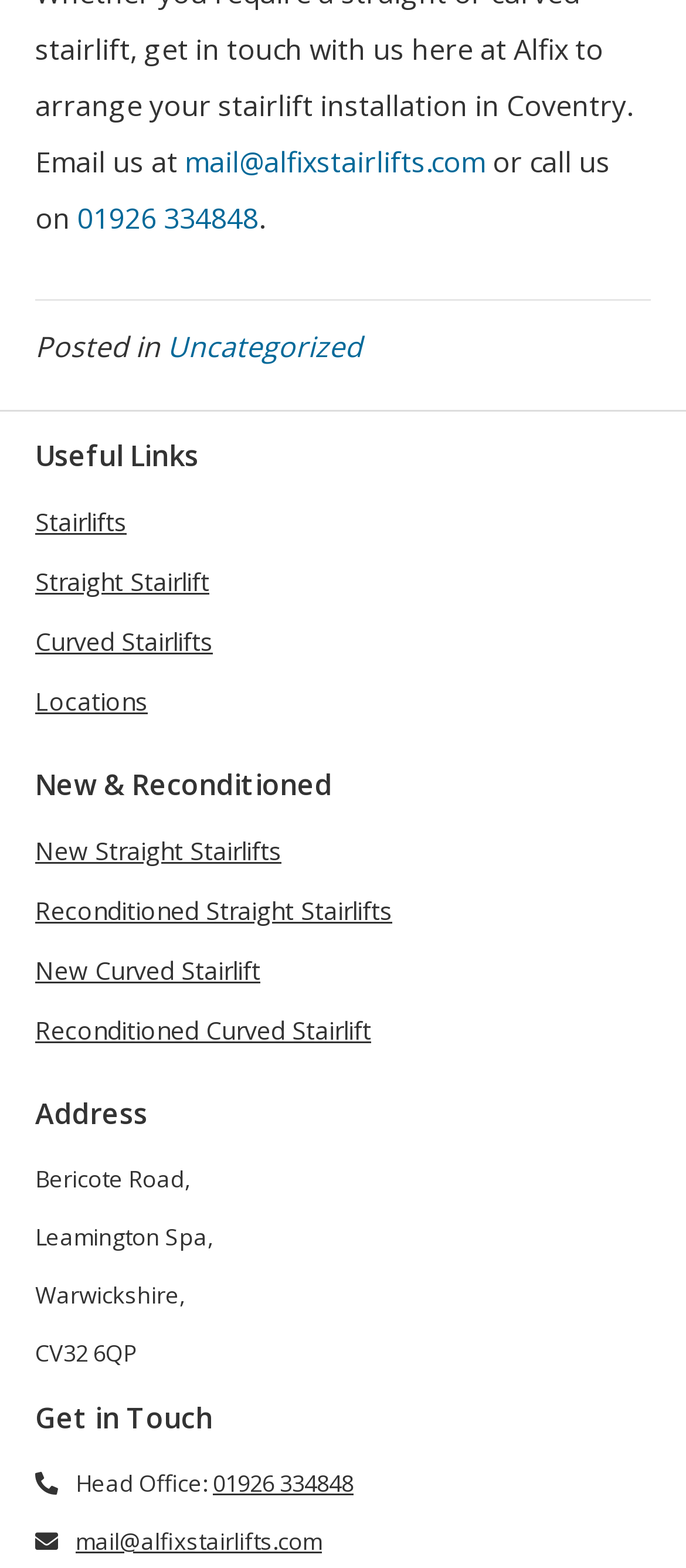Please reply to the following question using a single word or phrase: 
What type of stairlifts are available?

Straight and Curved